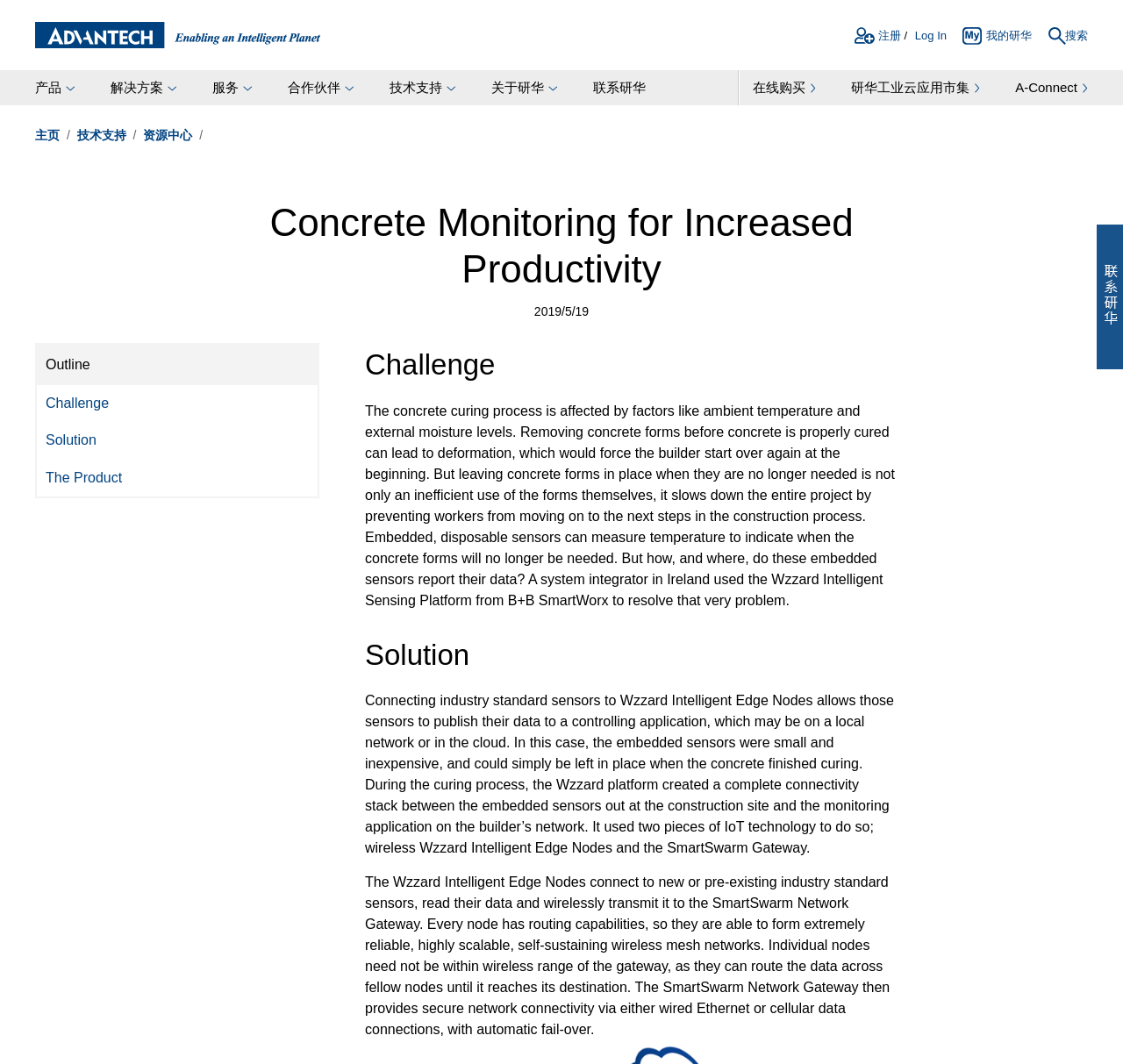Use a single word or phrase to answer the question: What is the purpose of the Wzzard Intelligent Sensing Platform?

To measure temperature